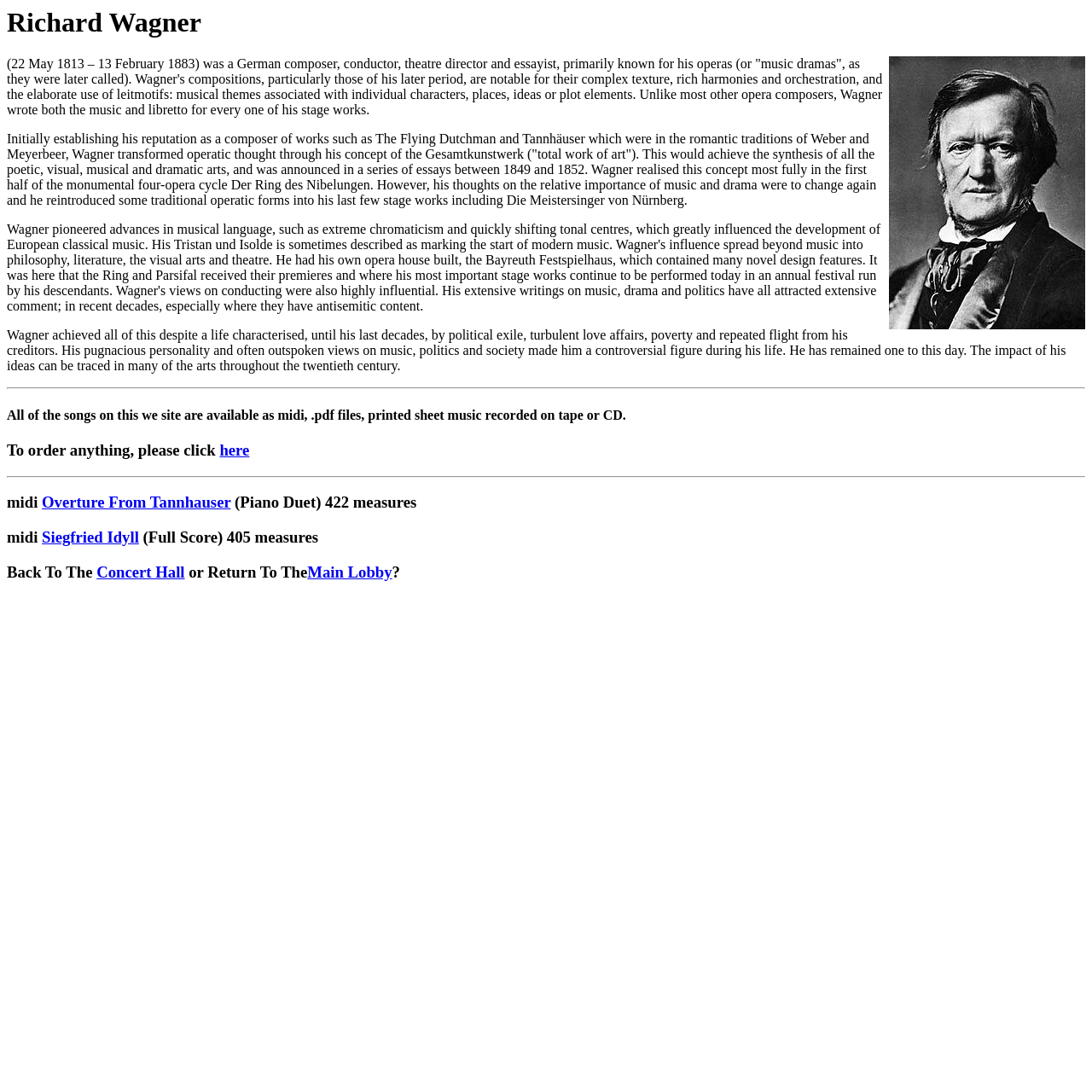Summarize the webpage with intricate details.

The webpage is about Richard Wagner, a German composer, conductor, theatre director, and essayist. At the top of the page, there is a heading with his name, followed by an image on the right side. Below the heading, there is a paragraph of text that provides a brief overview of Wagner's life and work, including his compositions, operas, and musical themes.

Further down, there are three more paragraphs of text that discuss Wagner's concept of the Gesamtkunstwerk, his transformation of operatic thought, and his personal life, including his exile, love affairs, and controversies.

After the text, there is a horizontal separator, followed by a section with three headings. The first heading announces that all songs on the website are available in various formats, including midi, pdf, and printed sheet music. The second heading invites users to order something, with a link to click. The third heading is a separator.

Below the separator, there are three more headings, each with a link. The first heading is for a midi file of the Overture From Tannhauser, the second is for a midi file of the Siegfried Idyll, and the third is a question asking users if they want to go back to the Concert Hall or return to the Main Lobby, with links to both options.